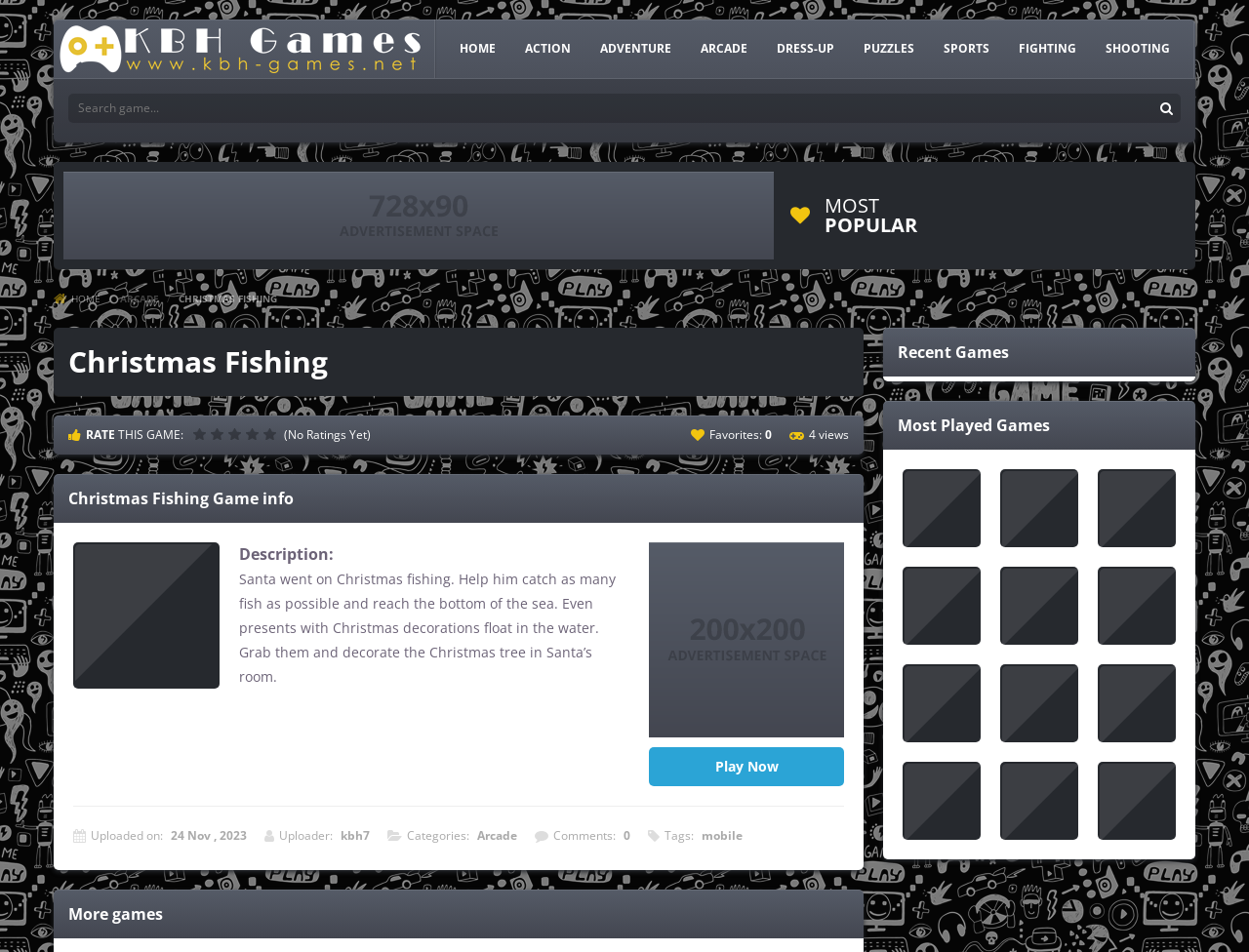Provide a short, one-word or phrase answer to the question below:
How many game categories are there?

8